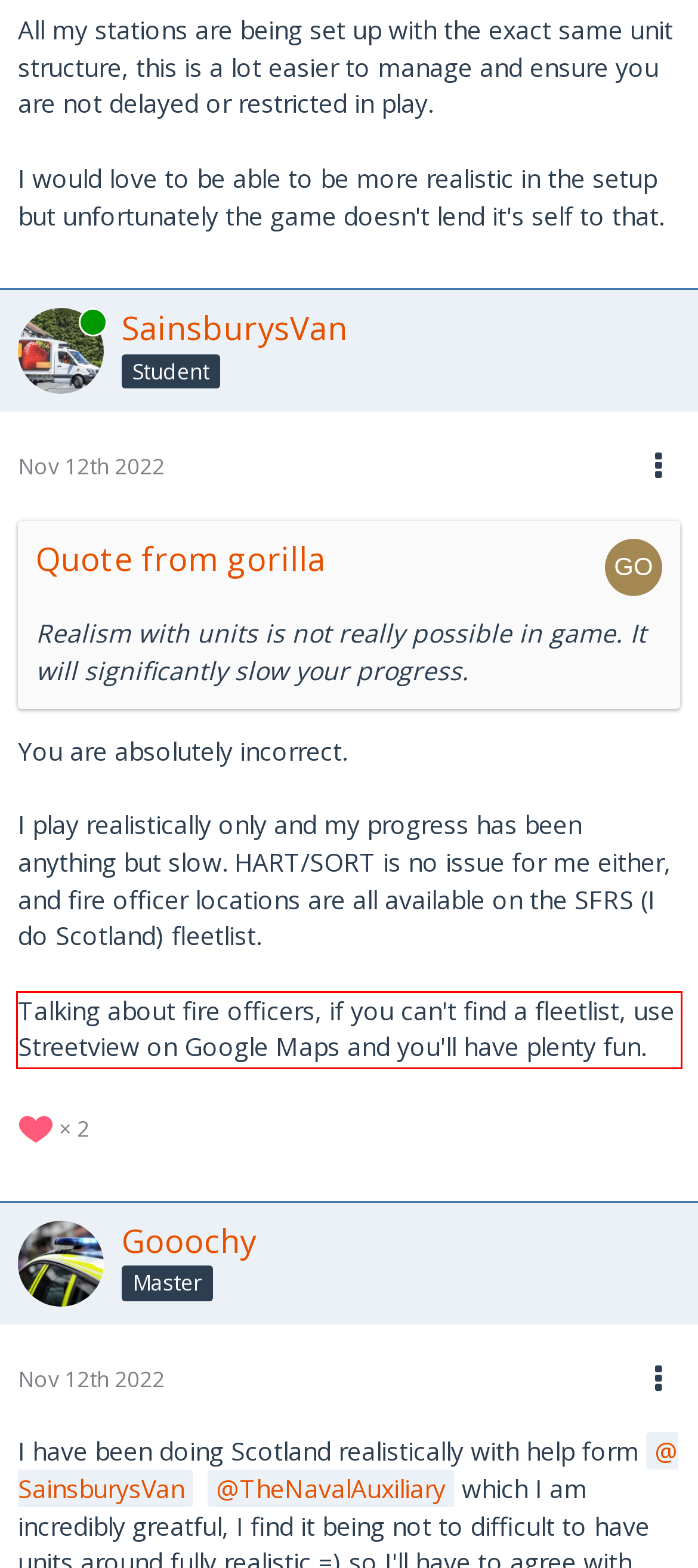Extract and provide the text found inside the red rectangle in the screenshot of the webpage.

Talking about fire officers, if you can't find a fleetlist, use Streetview on Google Maps and you'll have plenty fun.